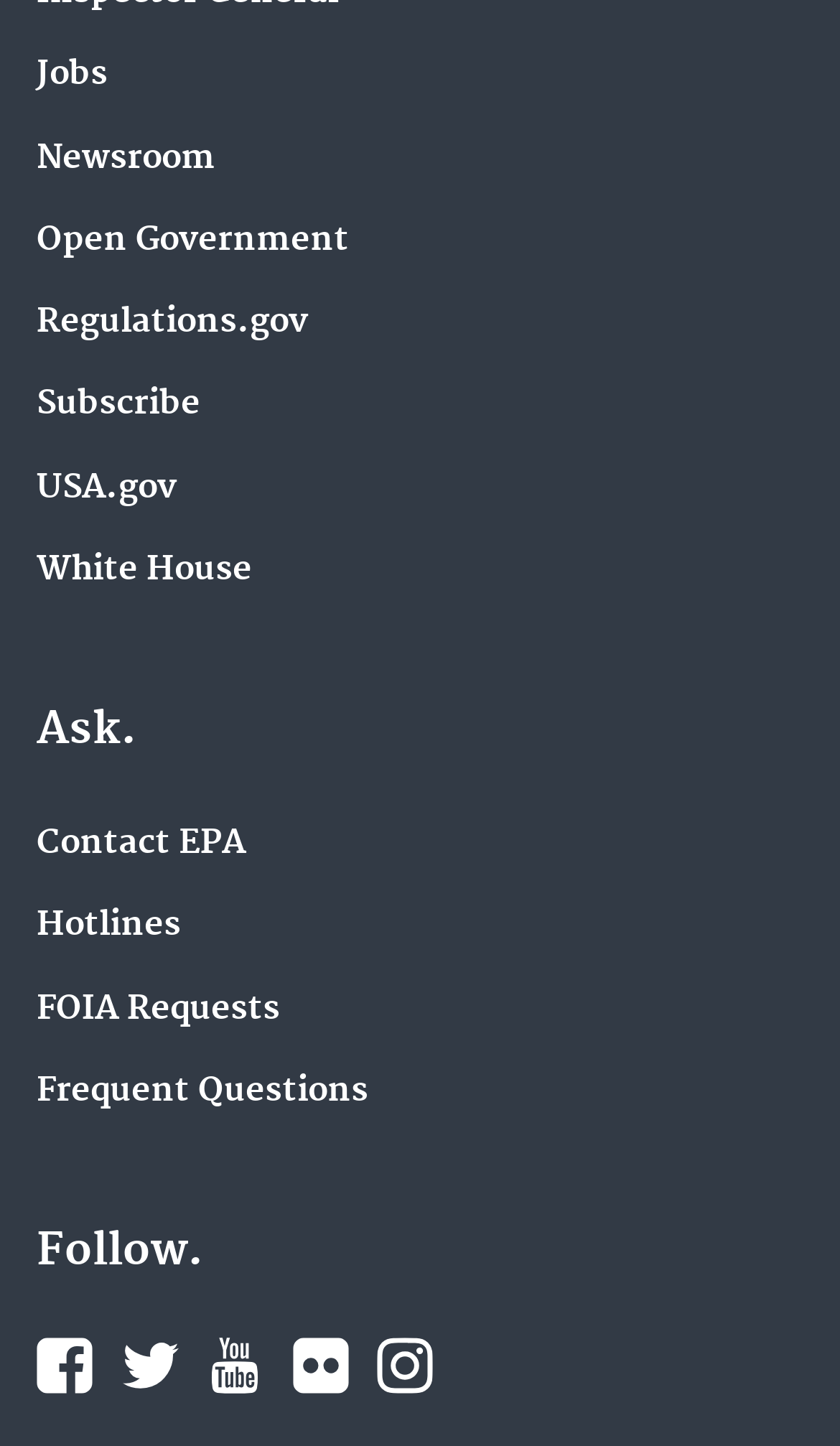Please find the bounding box coordinates for the clickable element needed to perform this instruction: "Contact EPA".

[0.044, 0.571, 0.292, 0.597]